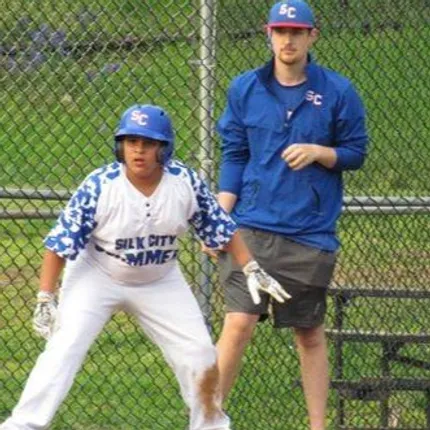Please give a succinct answer to the question in one word or phrase:
What is the background color of the field?

green